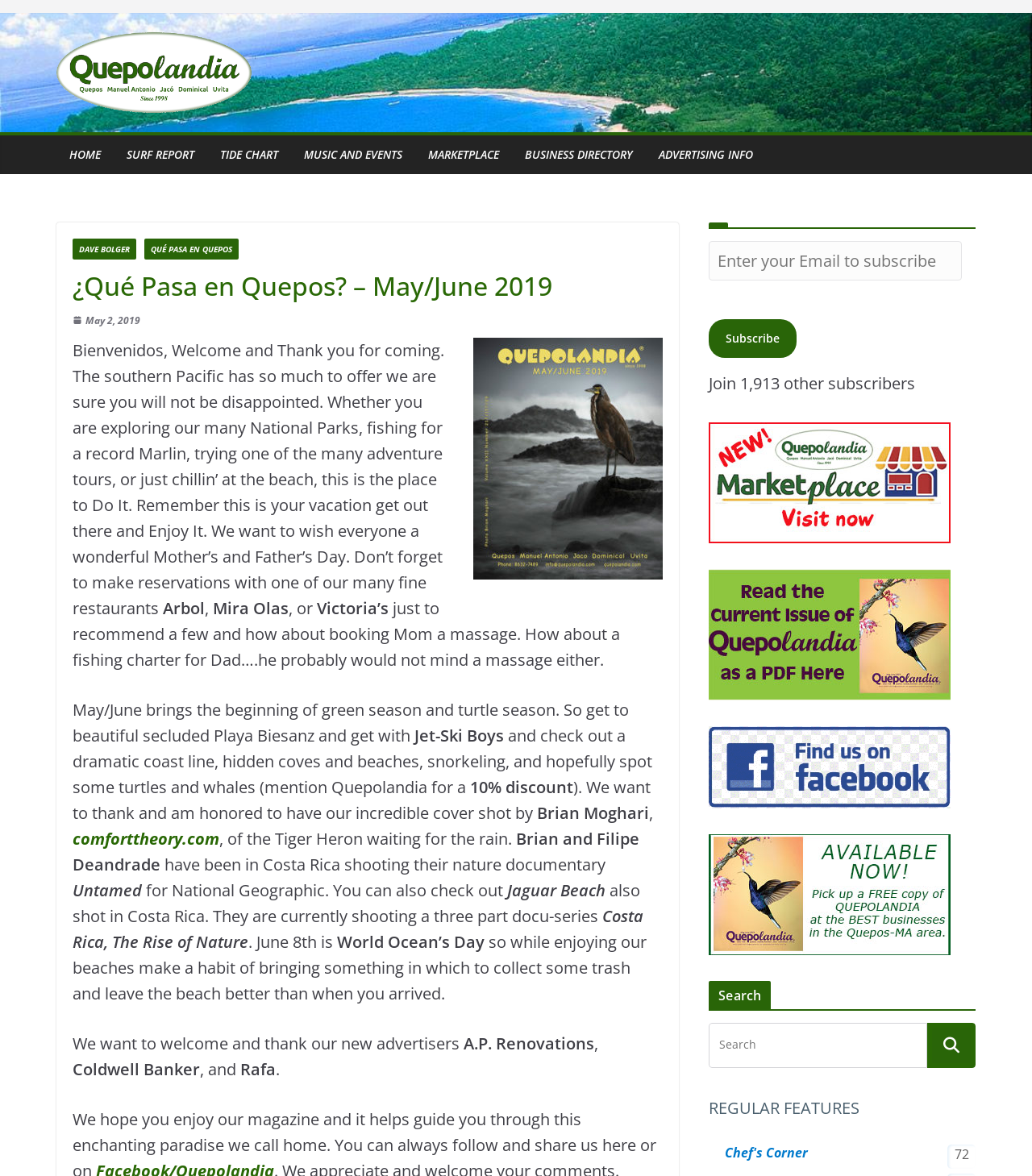What is the theme of the May/June 2019 issue?
Kindly answer the question with as much detail as you can.

The theme of the May/June 2019 issue can be inferred from the content of the webpage, which talks about summer activities, tourism, and outdoor adventures in the southern Pacific region.